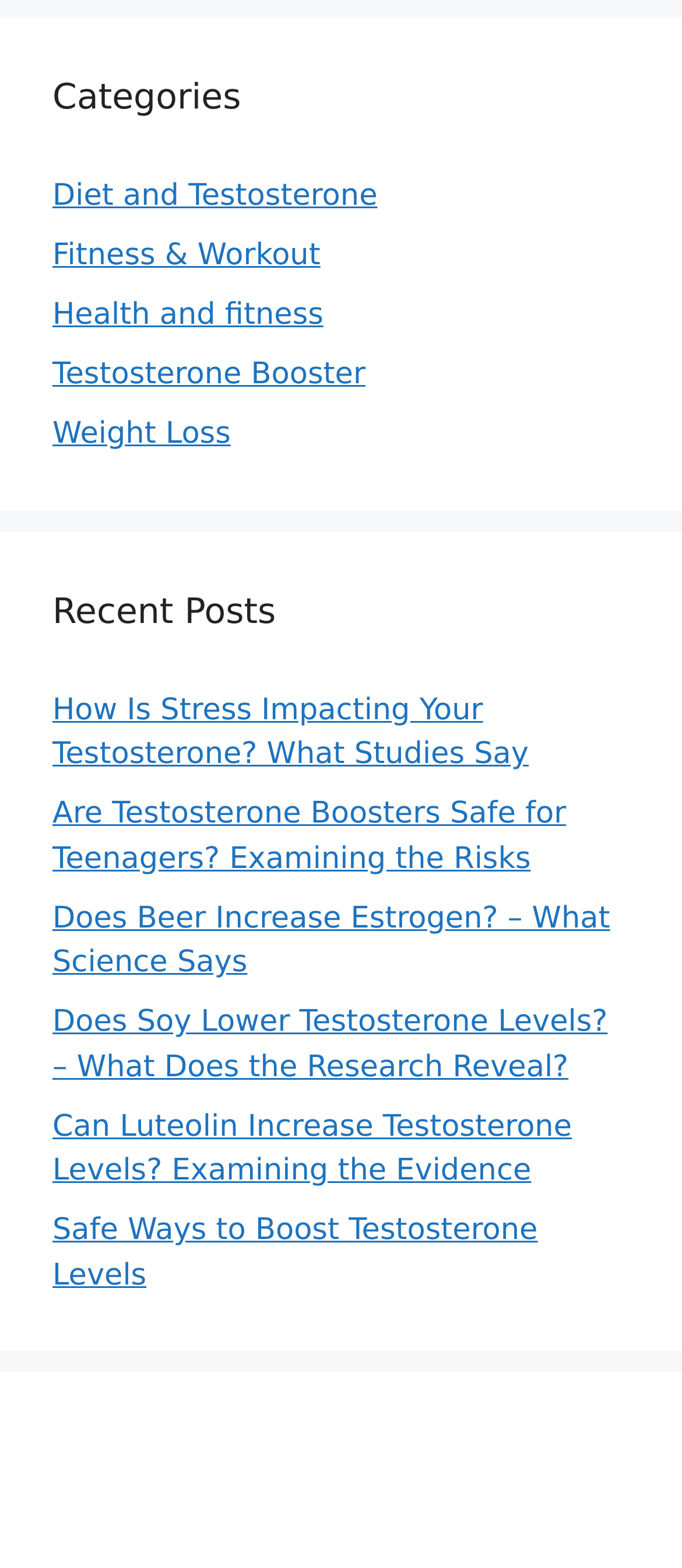Please predict the bounding box coordinates of the element's region where a click is necessary to complete the following instruction: "Browse Health and fitness category". The coordinates should be represented by four float numbers between 0 and 1, i.e., [left, top, right, bottom].

[0.077, 0.19, 0.474, 0.212]